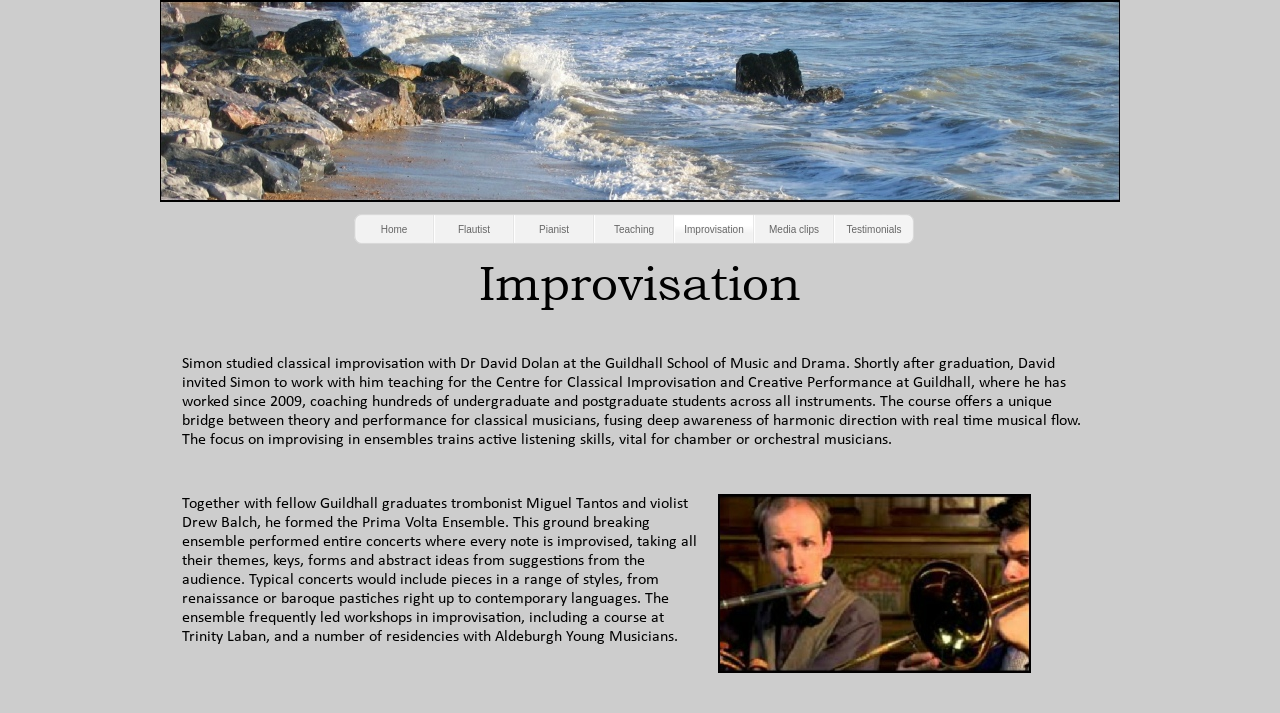Provide a brief response to the question below using one word or phrase:
What is the main topic of the webpage?

Improvisation